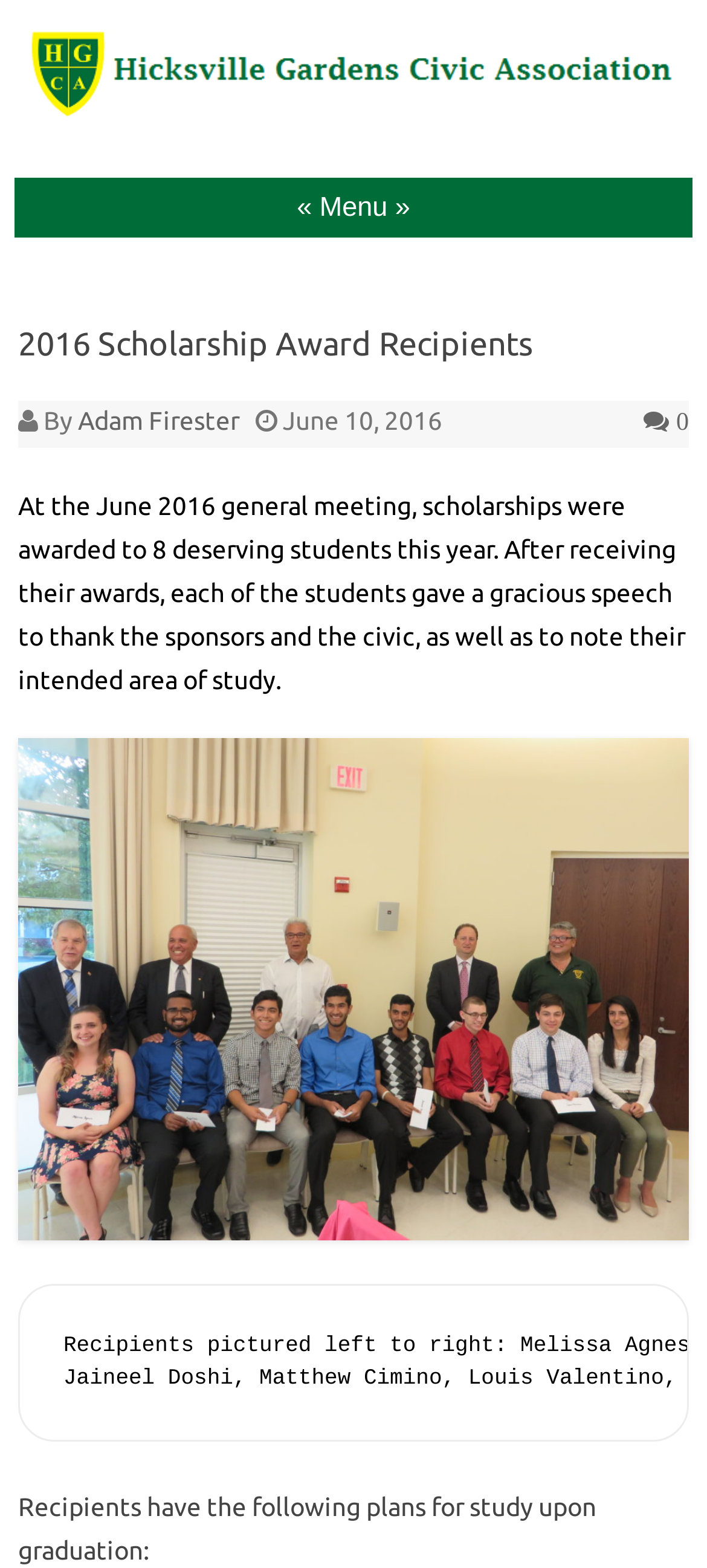What is the purpose of the scholarships?
Refer to the image and give a detailed response to the question.

I inferred the purpose of the scholarships by reading the text 'Recipients have the following plans for study upon graduation:' which suggests that the scholarships are meant to support students' future studies.